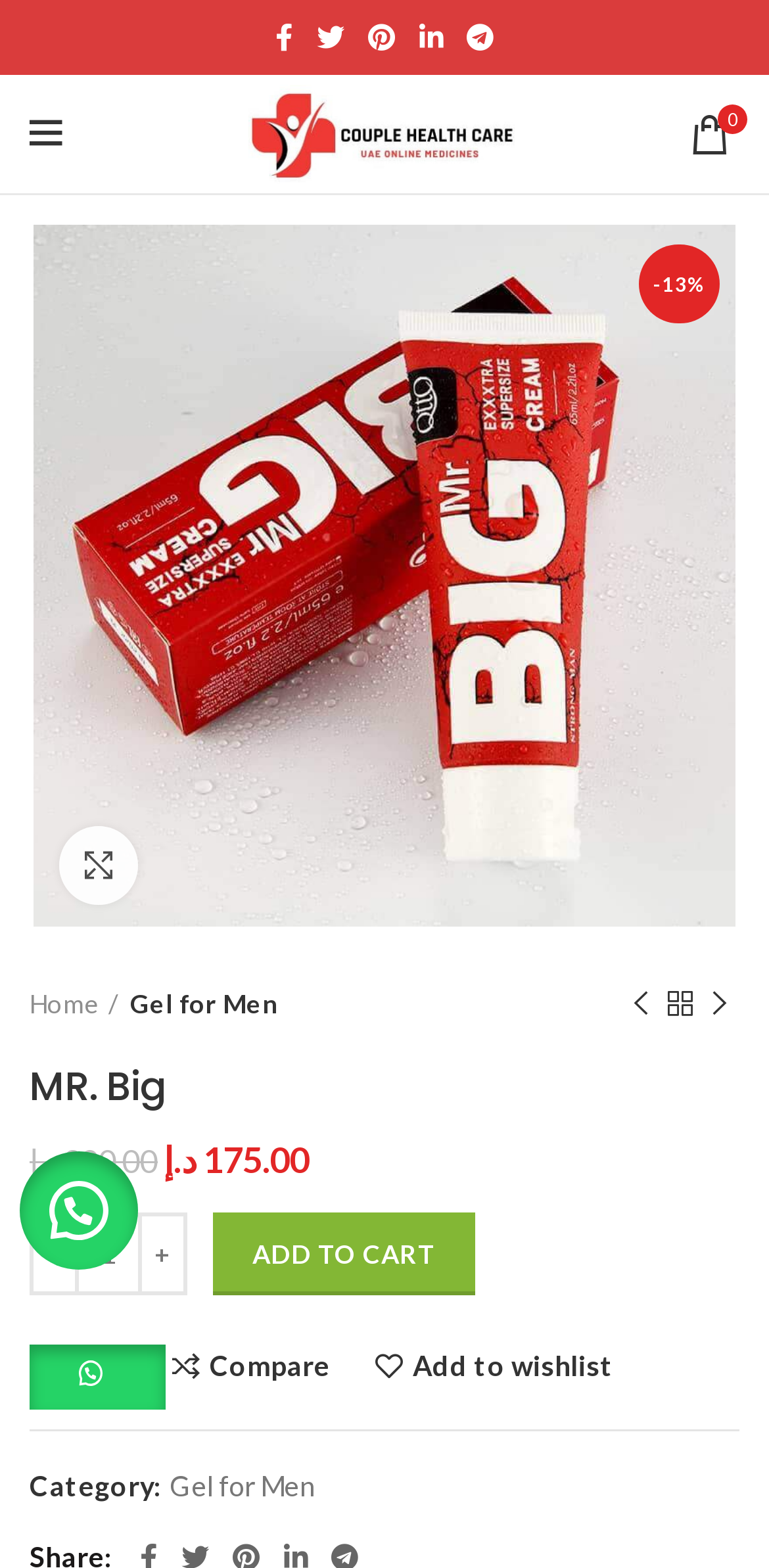How many navigation links are there?
With the help of the image, please provide a detailed response to the question.

There are three navigation links: 'Home/', 'Gel for Men', and 'Previous product' and 'Next product' which are part of the breadcrumb navigation.